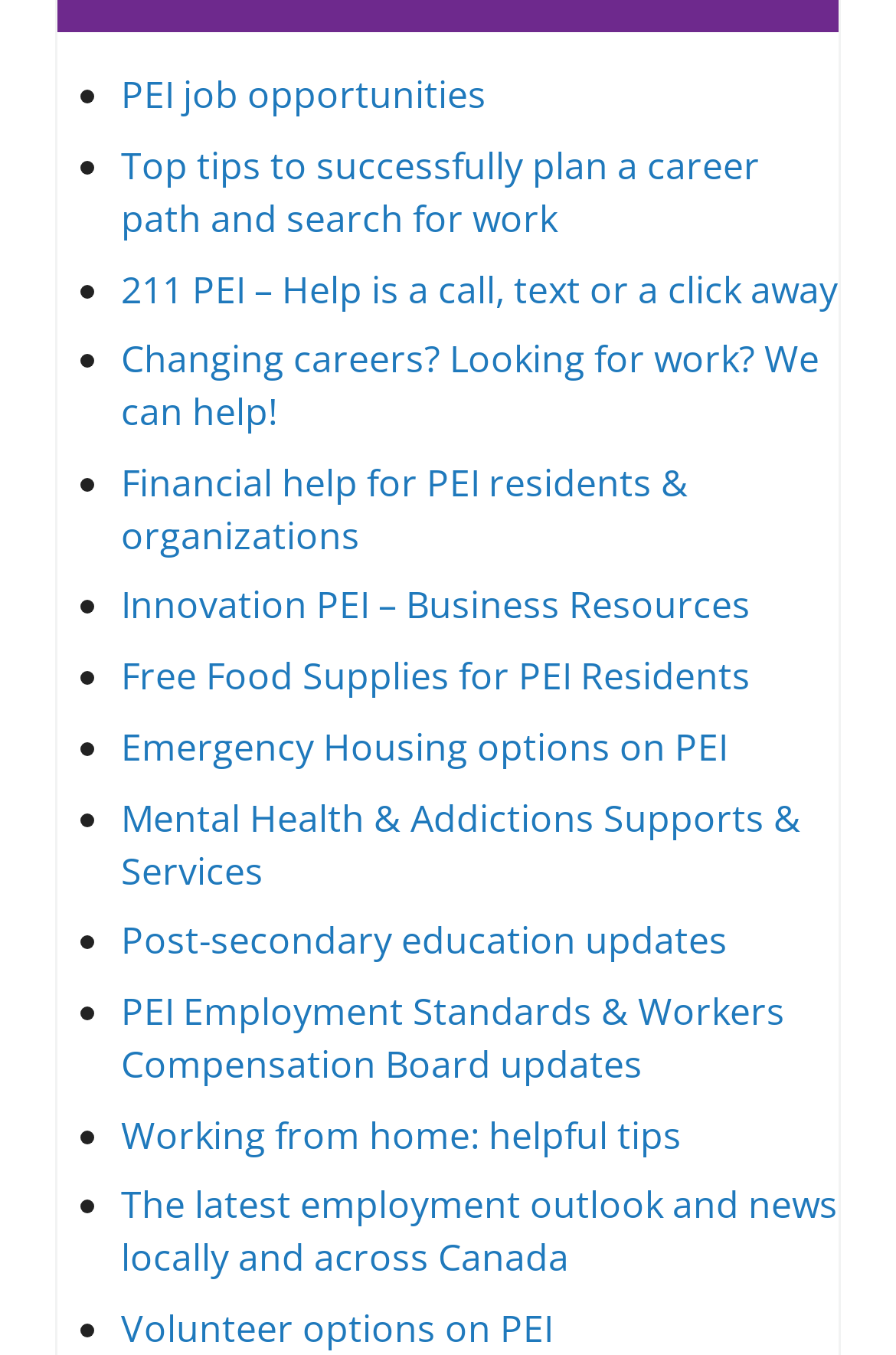Show the bounding box coordinates of the region that should be clicked to follow the instruction: "Read about the latest employment outlook and news."

[0.135, 0.871, 0.935, 0.947]